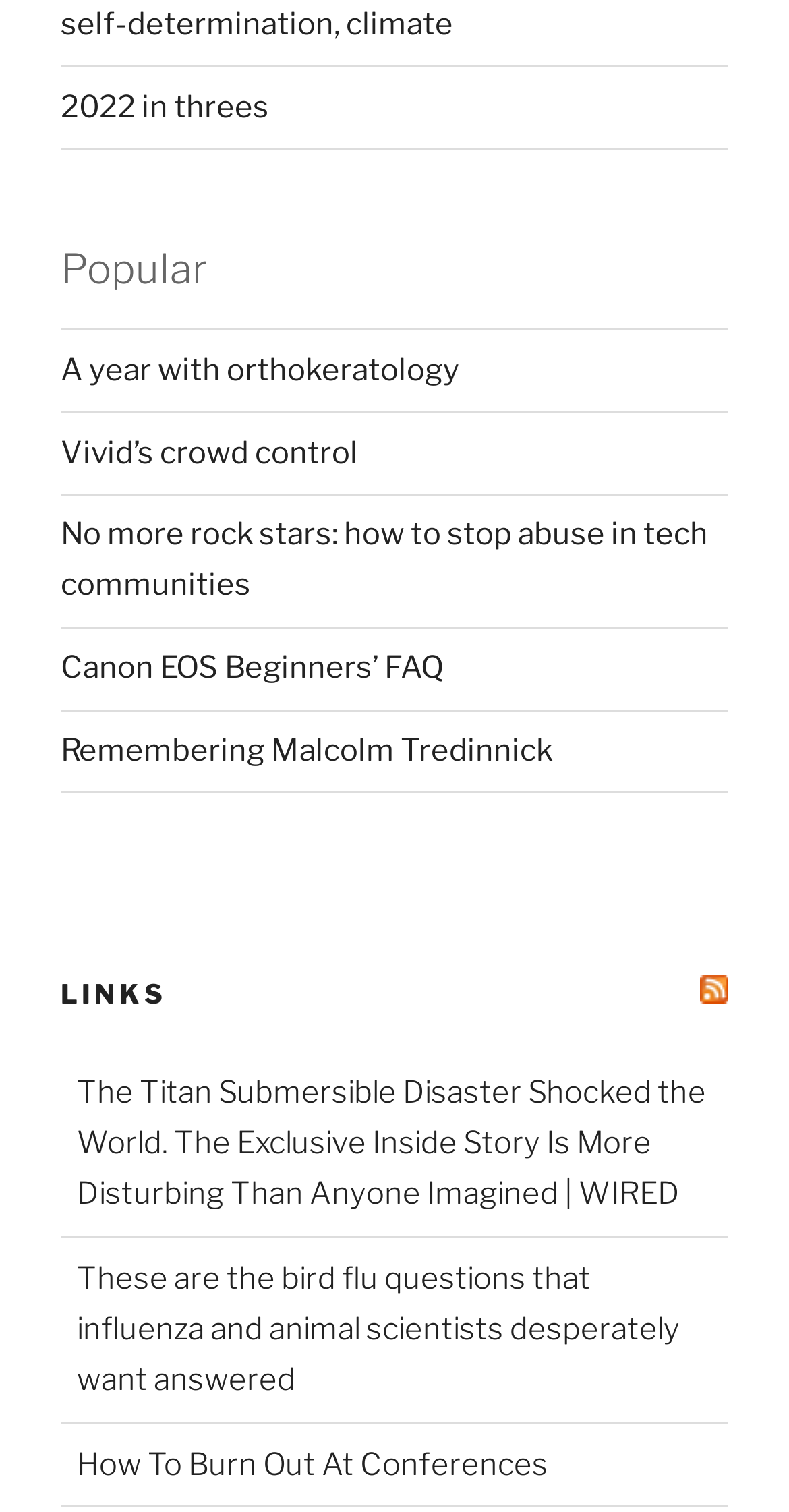How many links are under 'RSS LINKS'?
From the image, respond using a single word or phrase.

3